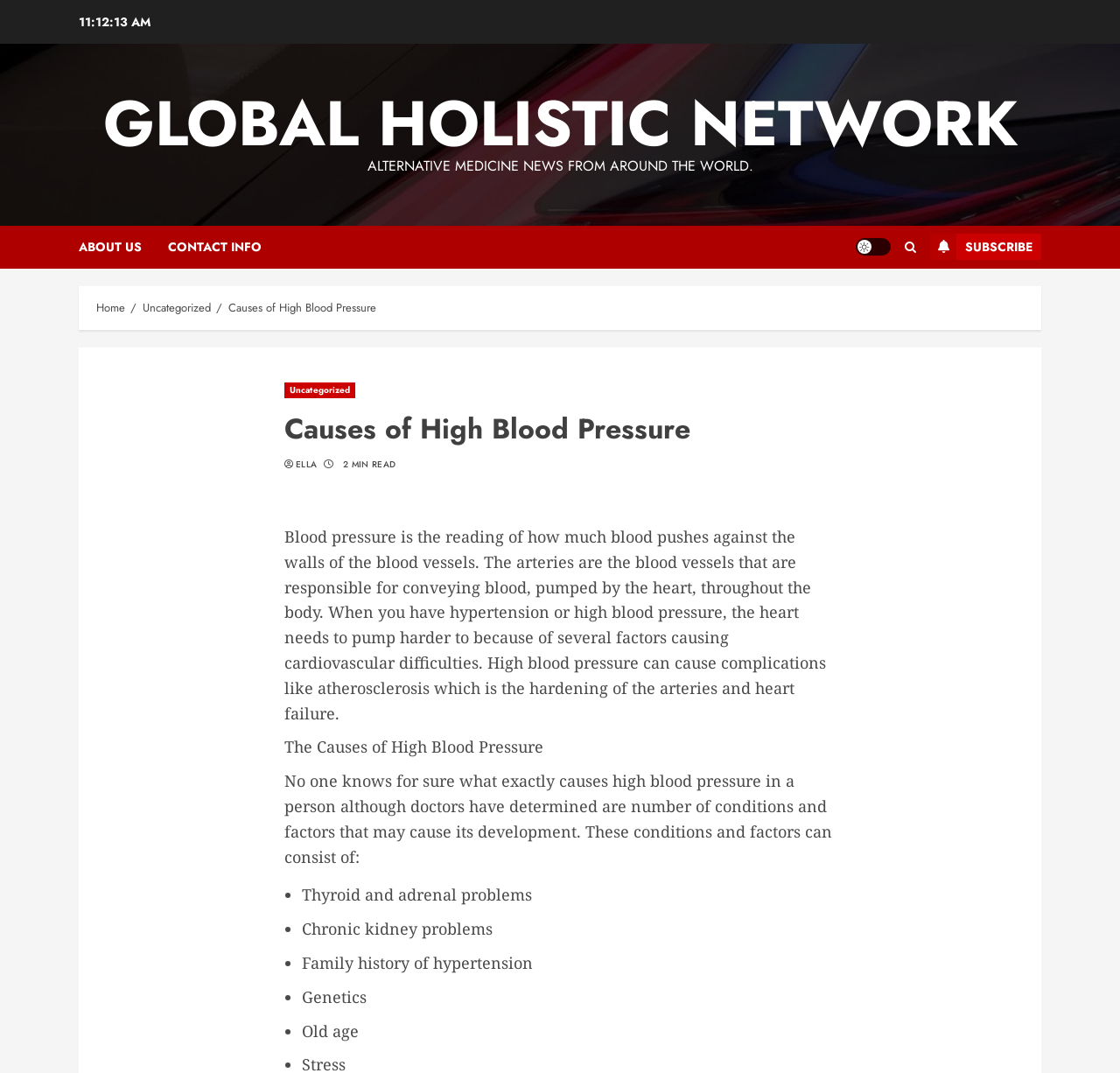Write an extensive caption that covers every aspect of the webpage.

The webpage is about the causes of high blood pressure, with a focus on alternative medicine. At the top, there is a navigation bar with links to "GLOBAL HOLISTIC NETWORK", "ABOUT US", "CONTACT INFO", and a "Light/Dark Button" to adjust the page's brightness. On the right side of the navigation bar, there are links to "SUBSCRIBE" and a social media icon.

Below the navigation bar, there is a breadcrumbs section with links to "Home", "Uncategorized", and the current page, "Causes of High Blood Pressure". The main content of the page is divided into sections, with a heading "Causes of High Blood Pressure" at the top.

The first section explains what blood pressure is and how it can cause complications like atherosclerosis and heart failure. The text is followed by a subheading "The Causes of High Blood Pressure", which introduces a list of factors that may contribute to its development. These factors include thyroid and adrenal problems, chronic kidney problems, family history of hypertension, genetics, and old age. Each factor is listed with a bullet point and a brief description.

Throughout the page, there are several links to other pages, including "Uncategorized" and "ELLA", which may provide additional information on related topics. The overall layout of the page is organized, with clear headings and concise text, making it easy to read and understand.